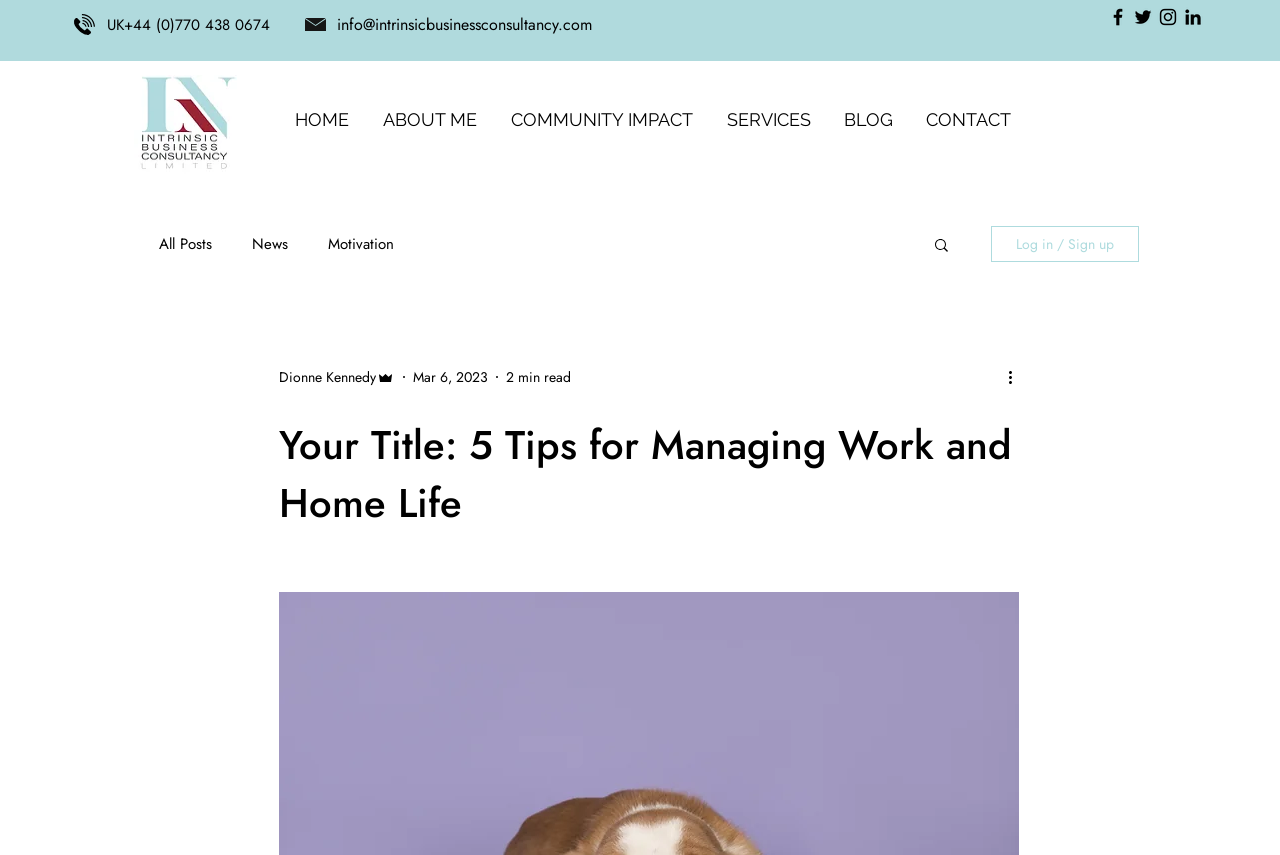Given the description: "Log in / Sign up", determine the bounding box coordinates of the UI element. The coordinates should be formatted as four float numbers between 0 and 1, [left, top, right, bottom].

[0.774, 0.264, 0.89, 0.306]